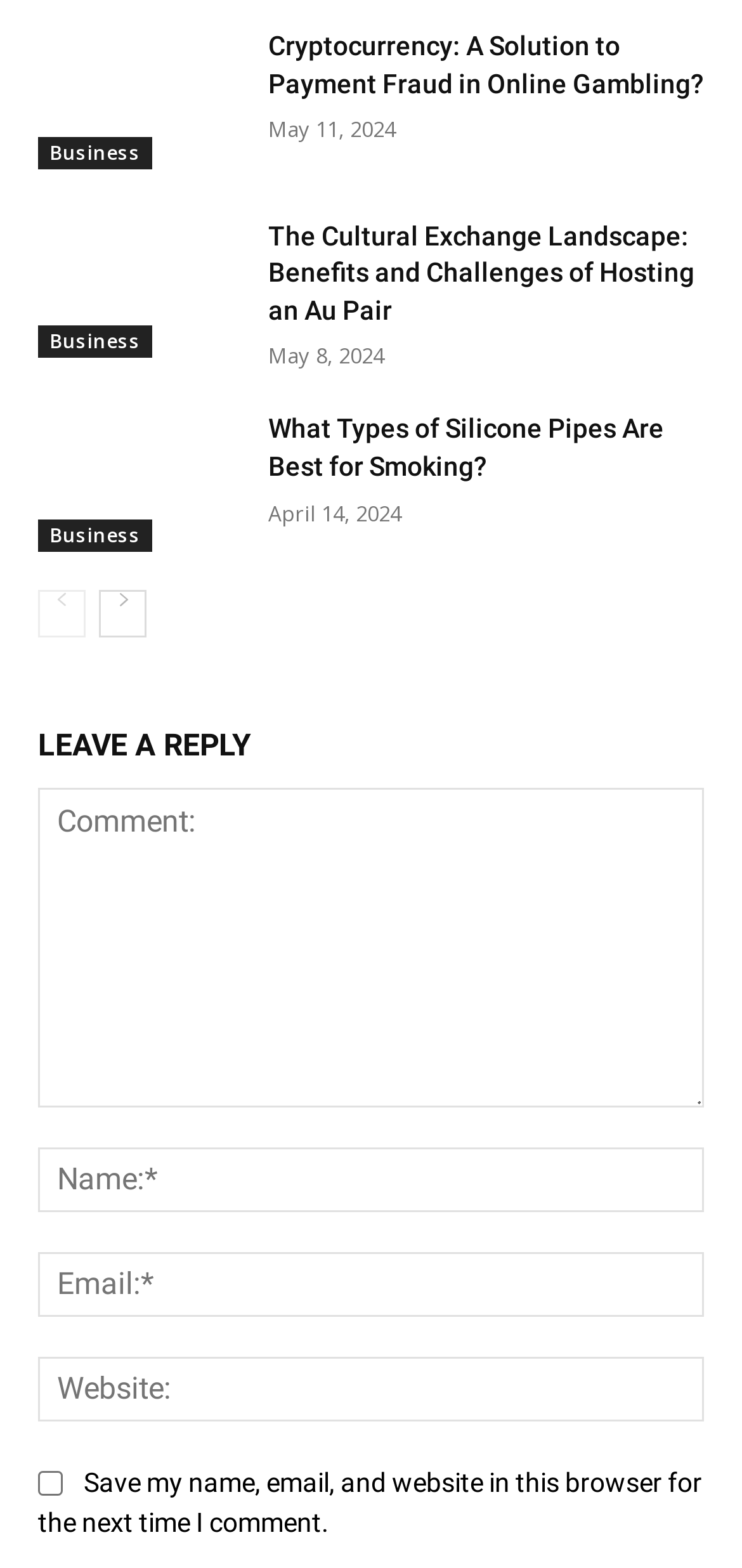What is the date of the latest article?
Answer with a single word or short phrase according to what you see in the image.

May 11, 2024